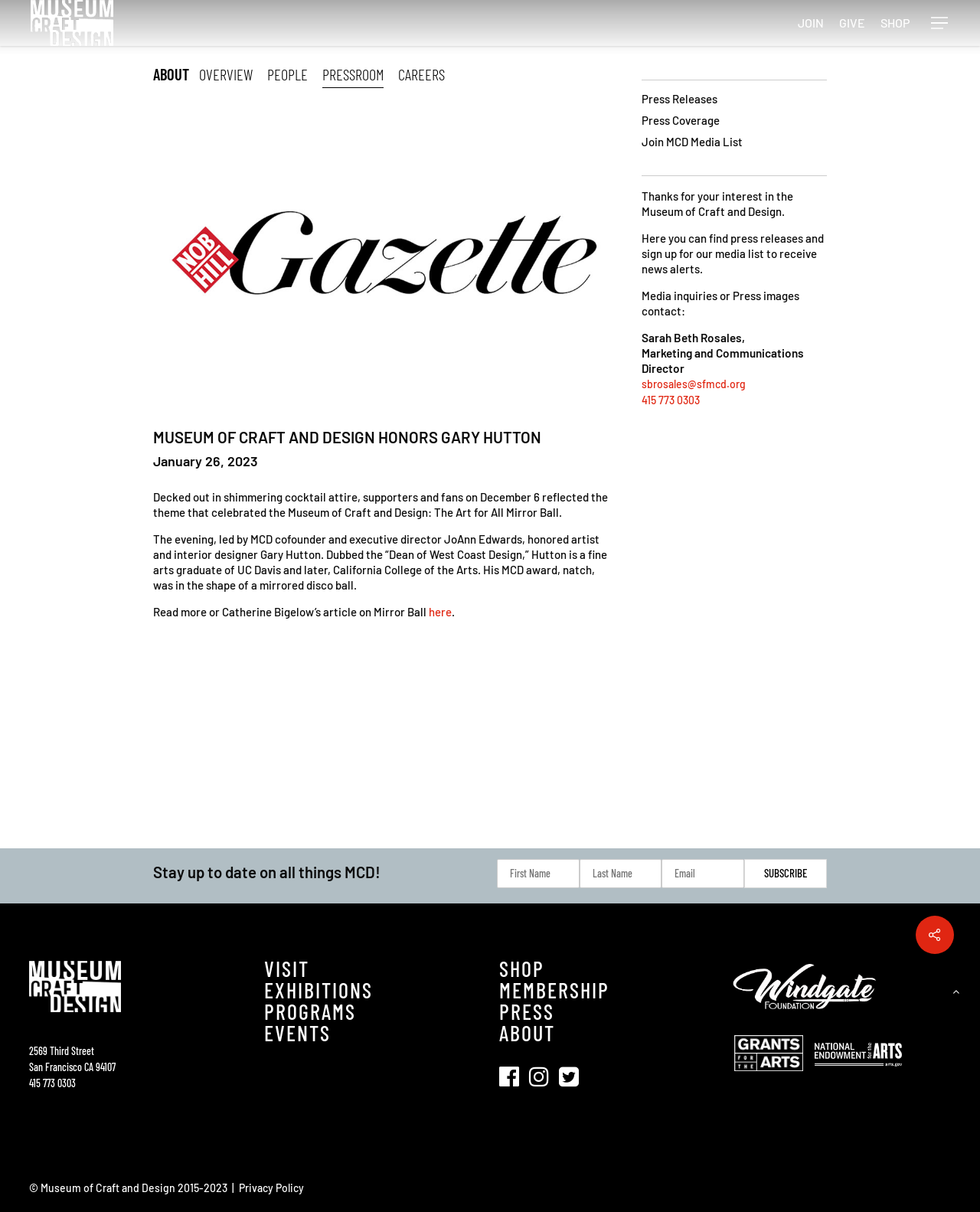Produce a meticulous description of the webpage.

The webpage is about the Museum of Craft and Design, specifically honoring Gary Hutton. At the top left, there is a logo "MCD" with a link to the museum's homepage. On the top right, there are links to "JOIN", "GIVE", and "SHOP", as well as a navigation menu button. Below these links, there are headings for "ABOUT", "PEOPLE", "PRESSROOM", and "CAREERS", each with a corresponding link.

The main content of the page is an article about the museum honoring Gary Hutton, an artist and interior designer. The article is divided into three paragraphs, with the first paragraph describing the event, the second paragraph providing more information about Gary Hutton, and the third paragraph mentioning an article by Catherine Bigelow about the event. There is also a link to read more about the article.

On the right side of the page, there are links to "Press Releases", "Press Coverage", and "Join MCD Media List", as well as a section for media inquiries and contact information. Below this section, there is a heading "Stay up to date on all things MCD!" with a form to subscribe to the museum's newsletter.

At the bottom of the page, there are links to the museum's social media profiles, as well as links to the Windgate Foundation, Grant for the Hearts, and National Endowment for the Arts. There is also a copyright notice and a link to the museum's privacy policy. Finally, there is a "Back to top" link at the very bottom of the page.